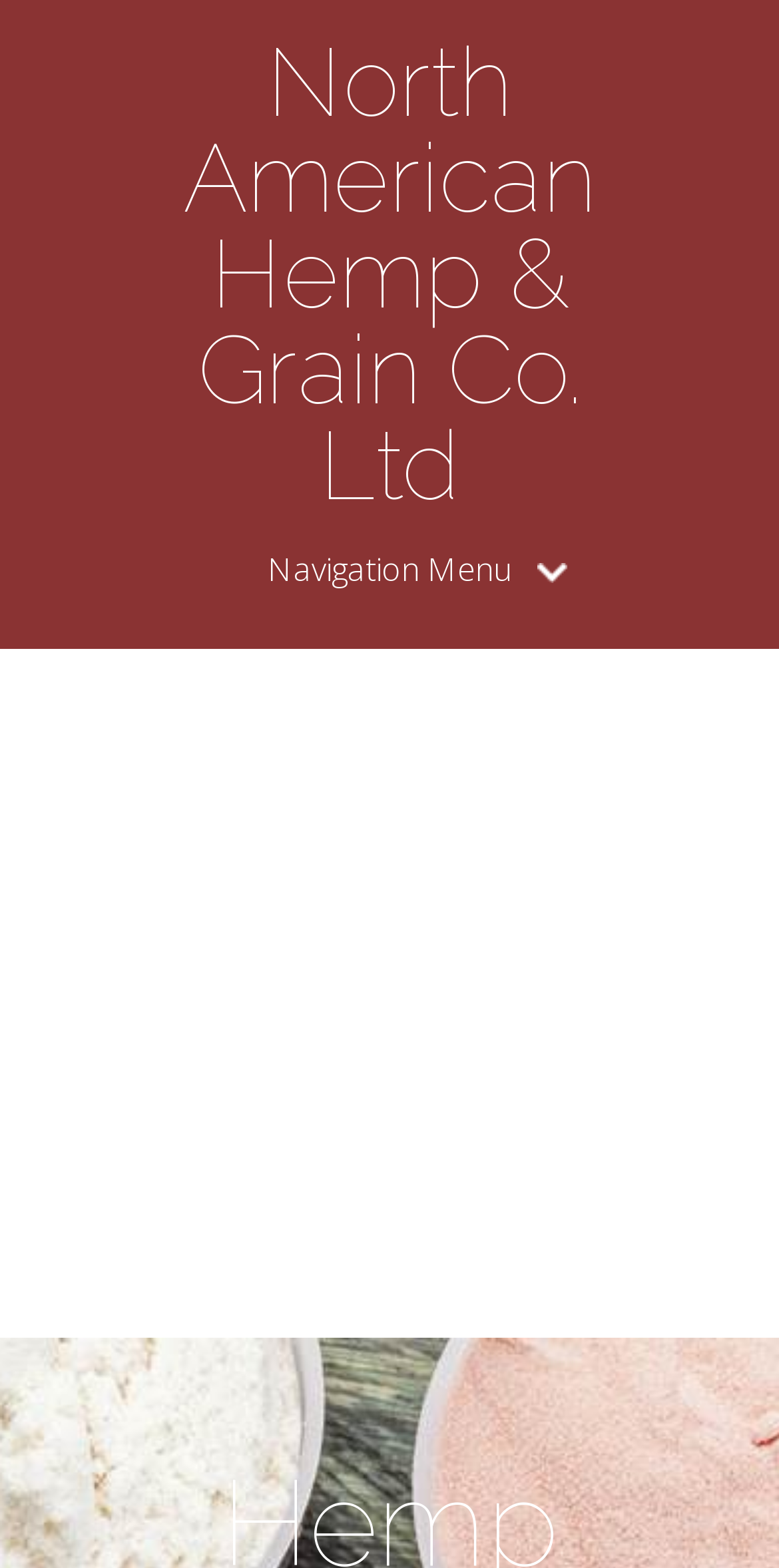Extract the primary headline from the webpage and present its text.

Hemp finding new customers as a source of alternative protein – The Western Producer